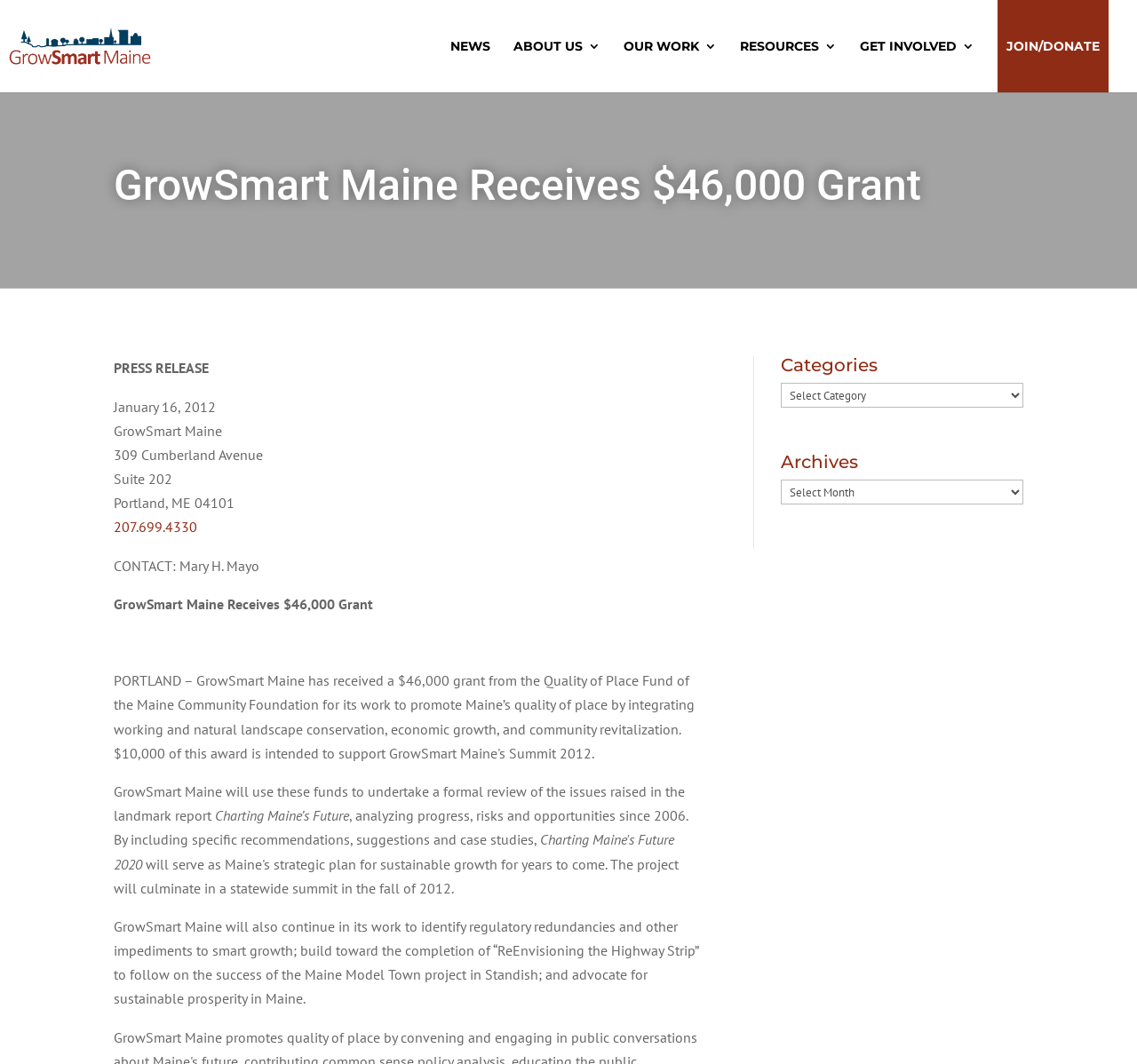Locate the bounding box coordinates of the clickable area needed to fulfill the instruction: "learn about GrowSmart Maine".

[0.452, 0.0, 0.528, 0.087]